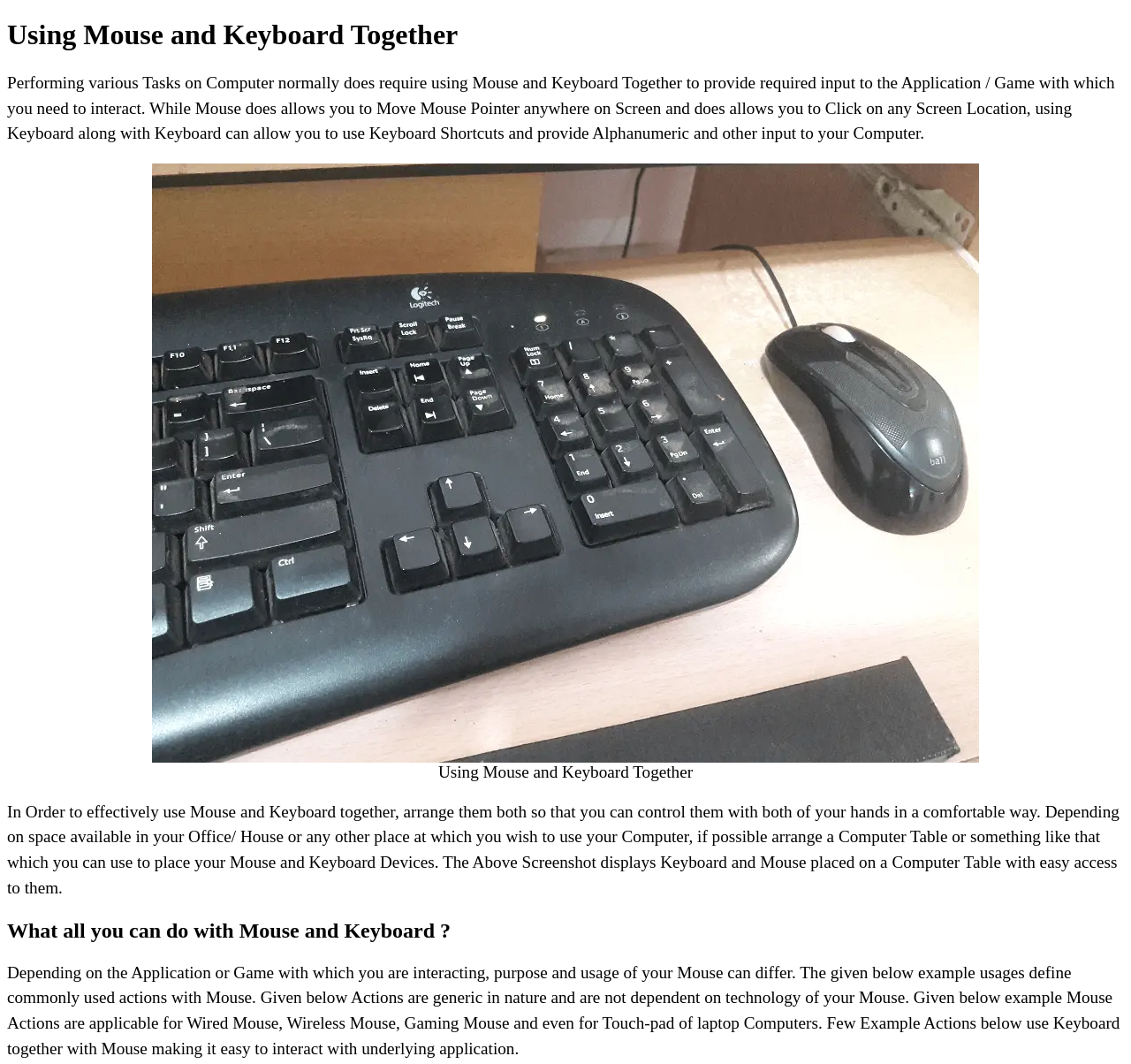Where should the mouse and keyboard be placed?
Examine the webpage screenshot and provide an in-depth answer to the question.

The webpage suggests arranging the mouse and keyboard on a computer table or a similar surface to allow easy access and comfortable control with both hands.